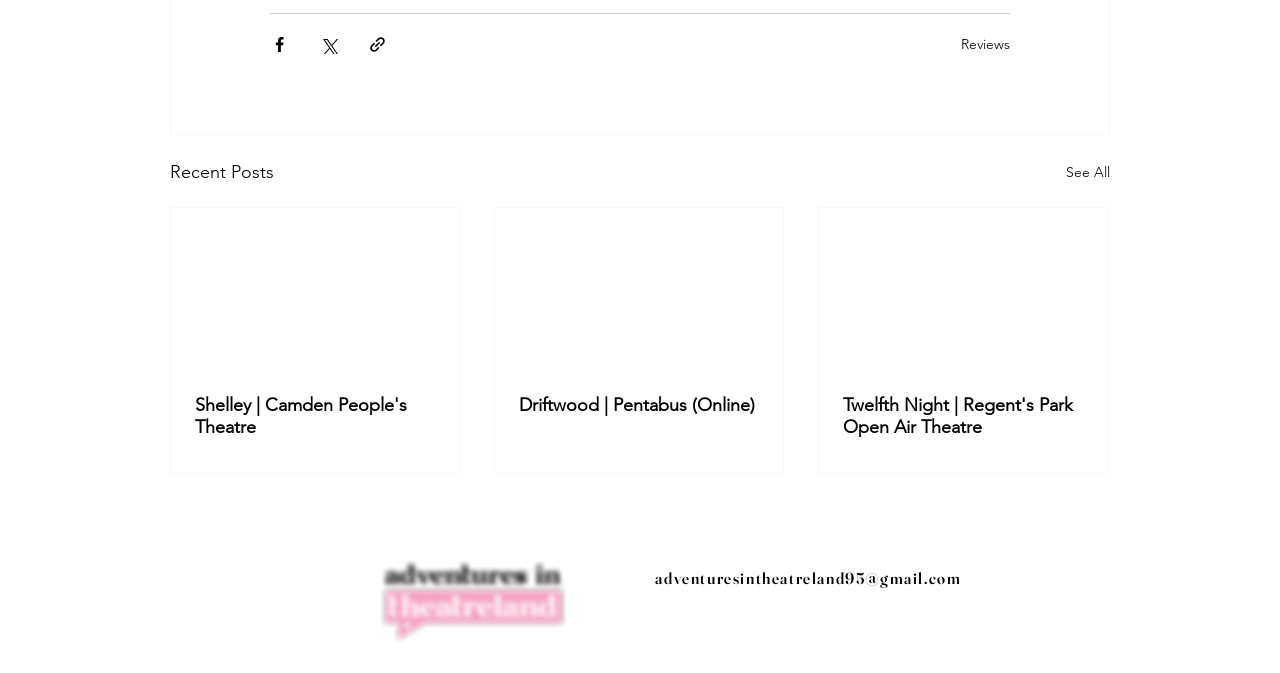Pinpoint the bounding box coordinates of the area that must be clicked to complete this instruction: "View recent posts".

[0.133, 0.235, 0.214, 0.278]